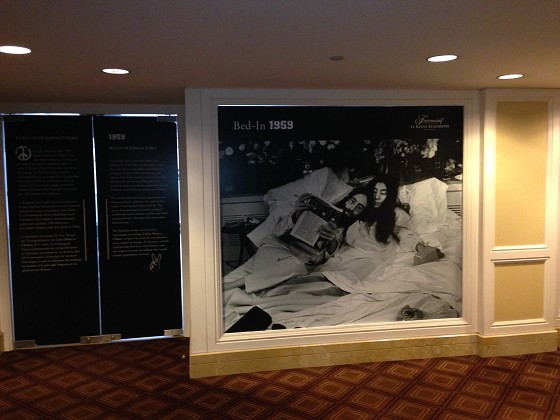Interpret the image and provide an in-depth description.

The image captures a historic moment from 1969, featuring the iconic "Bed-In for Peace" event led by John Lennon and Yoko Ono. This powerful black-and-white photograph showcases the couple relaxing in bed surrounded by cushions and flowers, emphasizing their message of peace during a pivotal time in history. Adjacent to the photograph is a backdrop with inscriptions that likely contextualize the event, highlighting its significance and the message of love and activism that Lennon and Ono promoted. The exhibit's setting within the Fairmont Queen Elizabeth hotel adds to the historical ambiance, making it a tribute to the couple's legacy and the hotel's role in hosting them during their famous protest against the Vietnam War.